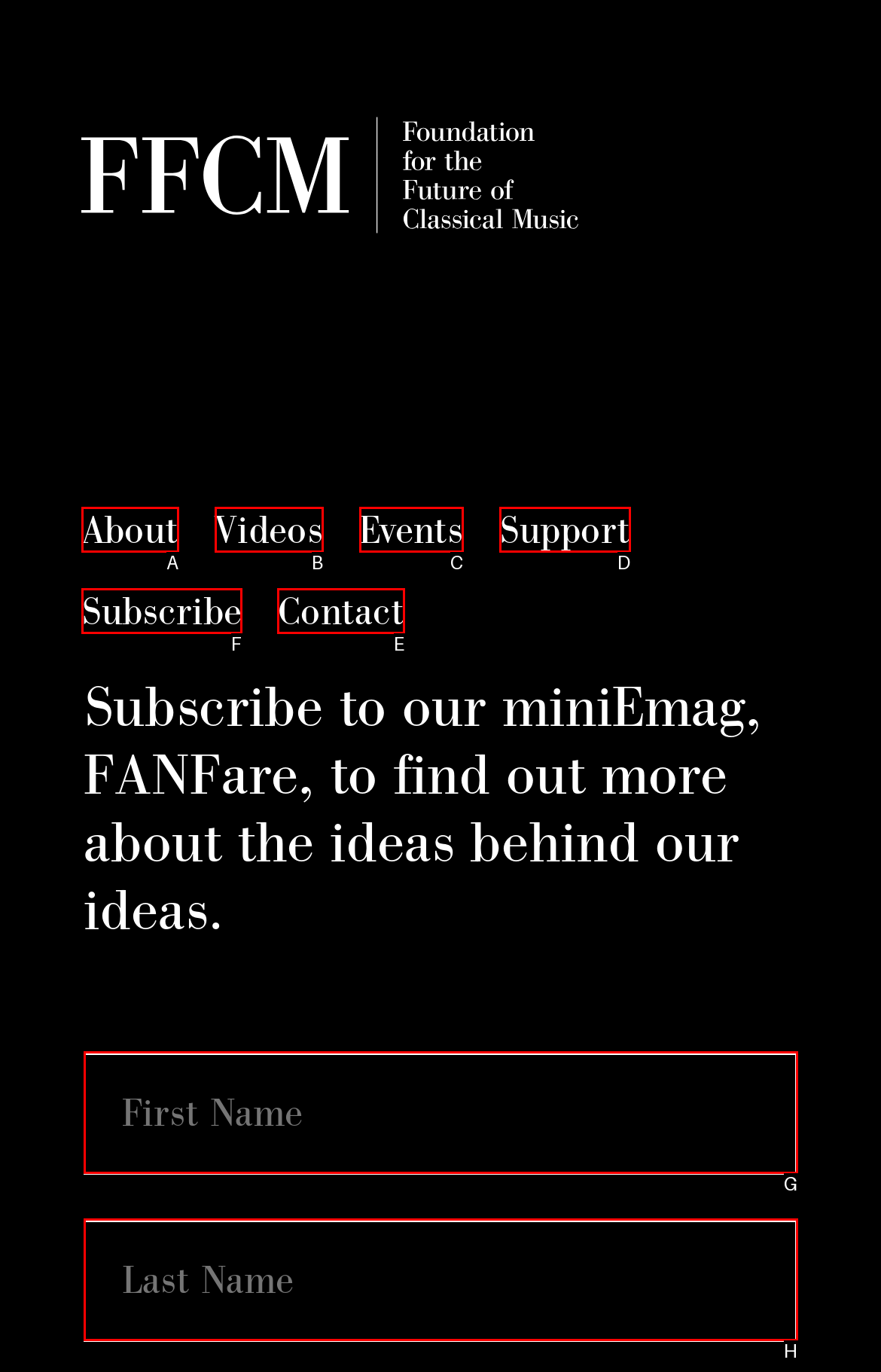Identify the correct UI element to click on to achieve the following task: Click on Contact link Respond with the corresponding letter from the given choices.

E